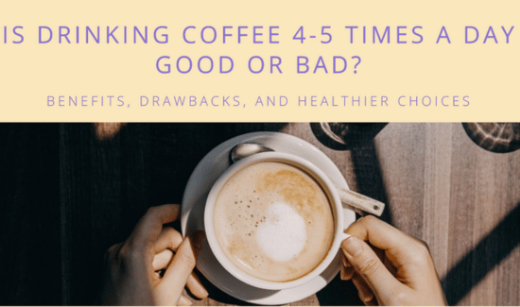Explain the image in a detailed and descriptive way.

The image features an overhead view of a person's hands holding a cup of coffee. The cup is white with a smooth surface, containing a light brown beverage that may suggest coffee, complete with a delicate froth on top. The background showcases a wooden table, adding warmth to the scene. Above the cup, a bold and inviting headline reads, “IS DRINKING COFFEE 4-5 TIMES A DAY GOOD OR BAD?” This statement is accompanied by a subtitle: “BENEFITS, DRAWBACKS, AND HEALTHIER CHOICES,” indicating that the content likely explores the implications of coffee consumption. The overall composition captures a cozy, inviting atmosphere, highlighted by soft lighting that enhances the coffee's appeal.